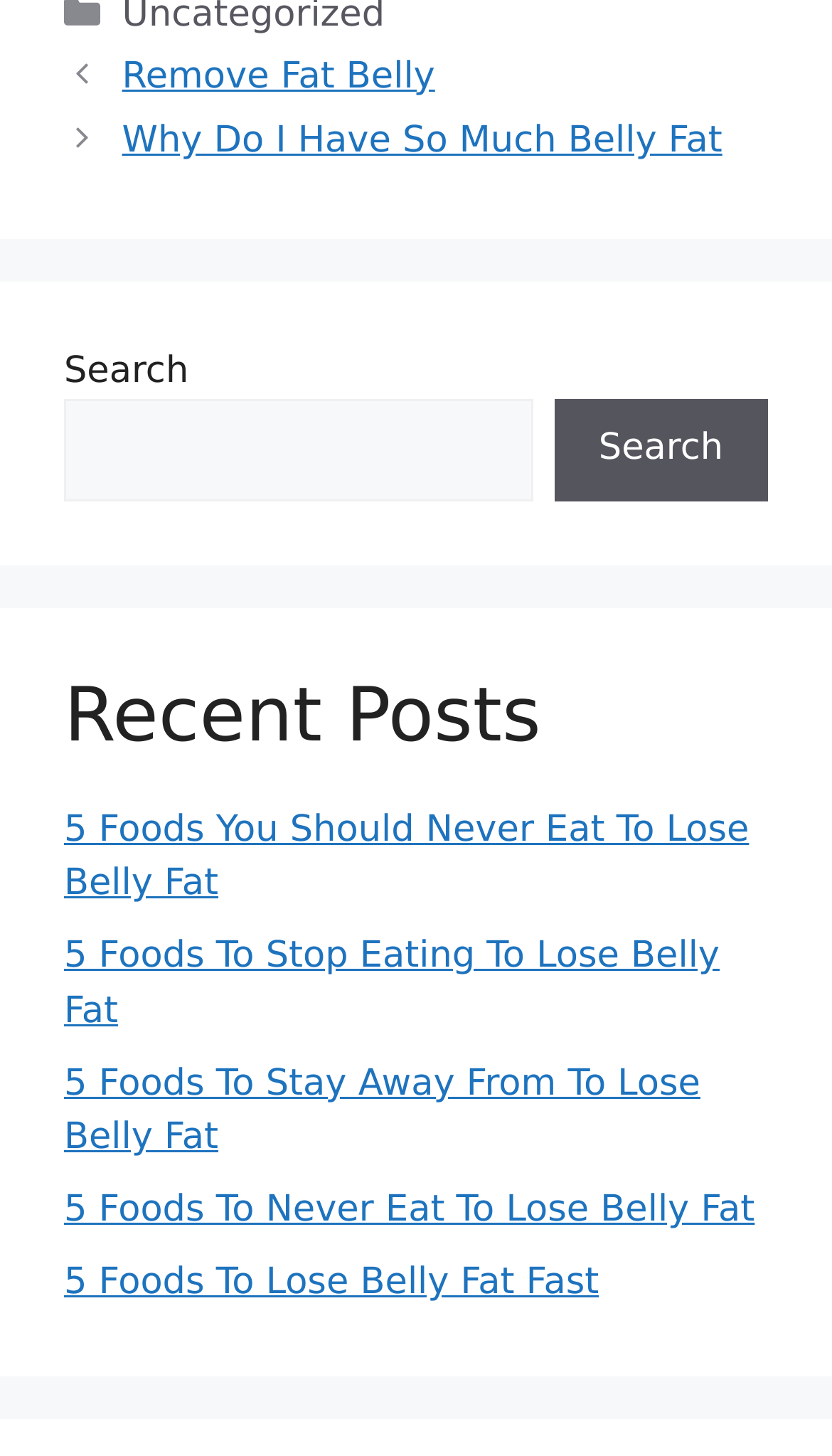How many post links are available on this webpage?
Using the information from the image, give a concise answer in one word or a short phrase.

5